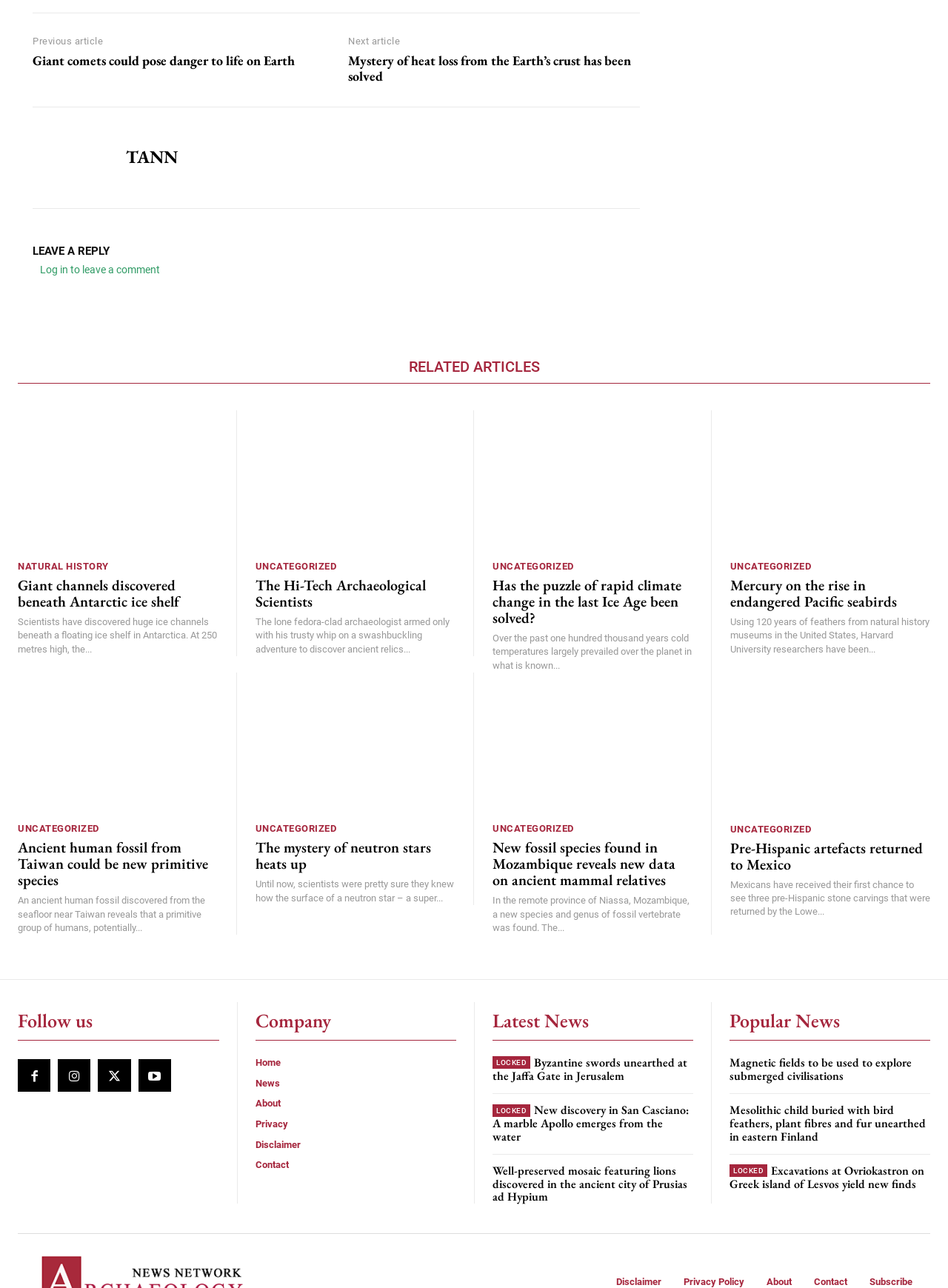Could you provide the bounding box coordinates for the portion of the screen to click to complete this instruction: "Follow on Facebook"?

[0.019, 0.822, 0.053, 0.848]